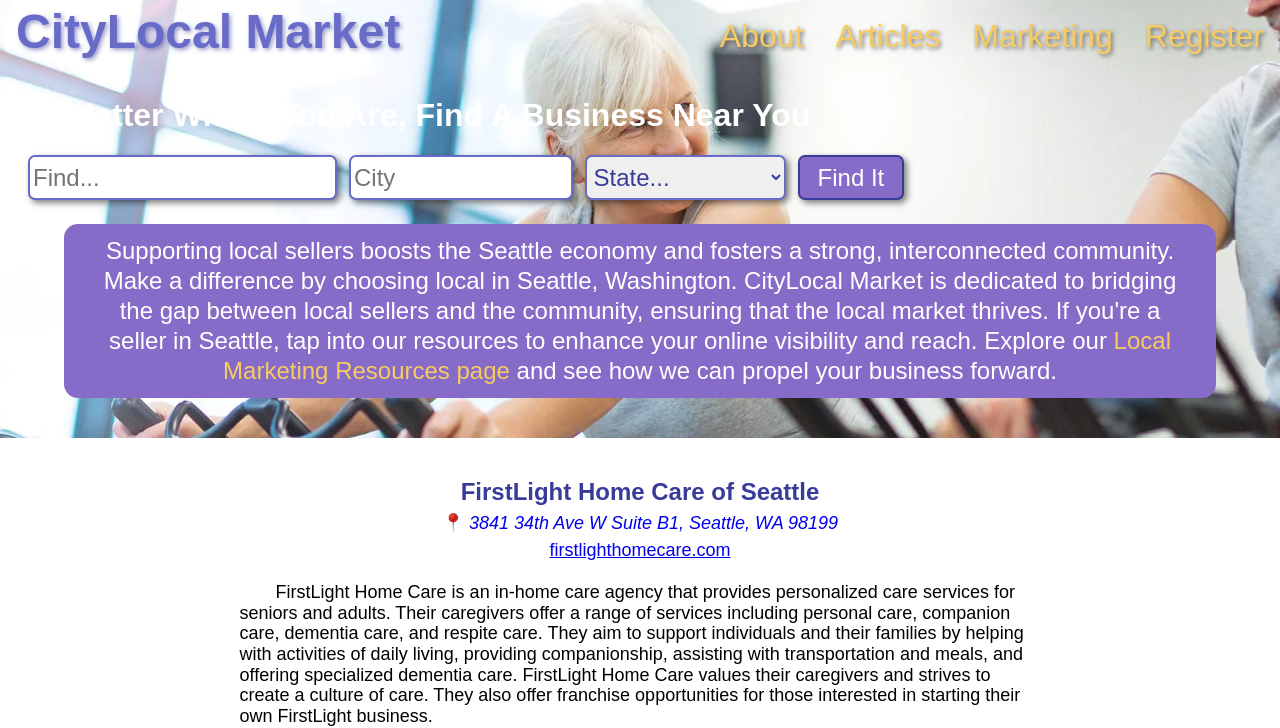Determine the bounding box coordinates of the section to be clicked to follow the instruction: "Read about the academy members". The coordinates should be given as four float numbers between 0 and 1, formatted as [left, top, right, bottom].

None